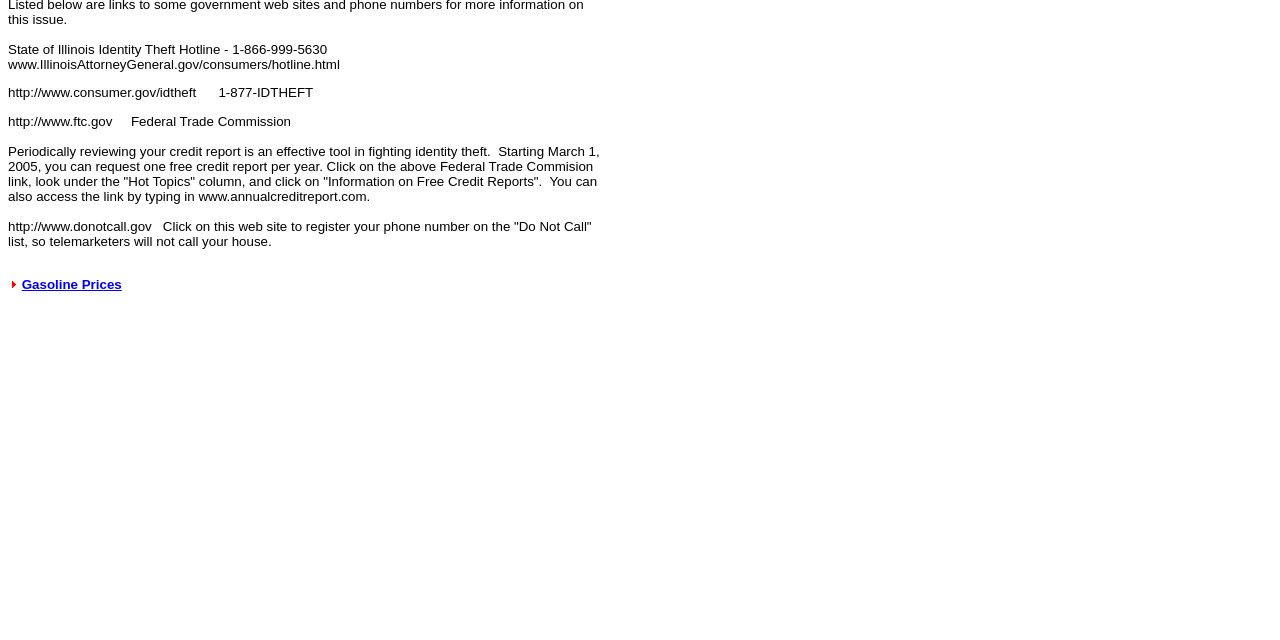Identify the bounding box of the UI element described as follows: "Discussion Board Art". Provide the coordinates as four float numbers in the range of 0 to 1 [left, top, right, bottom].

None